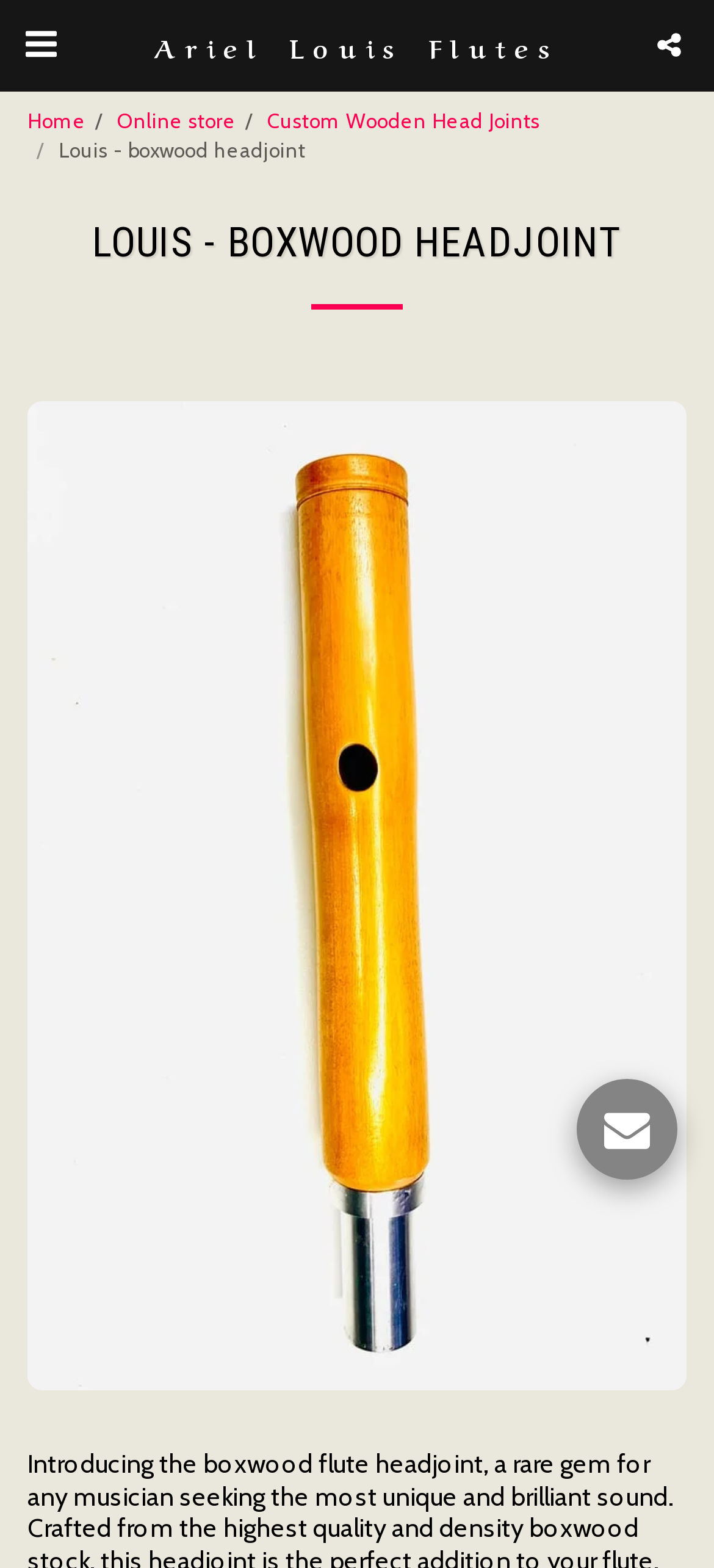Determine the bounding box for the described HTML element: "Custom Wooden Head Joints". Ensure the coordinates are four float numbers between 0 and 1 in the format [left, top, right, bottom].

[0.374, 0.069, 0.756, 0.085]